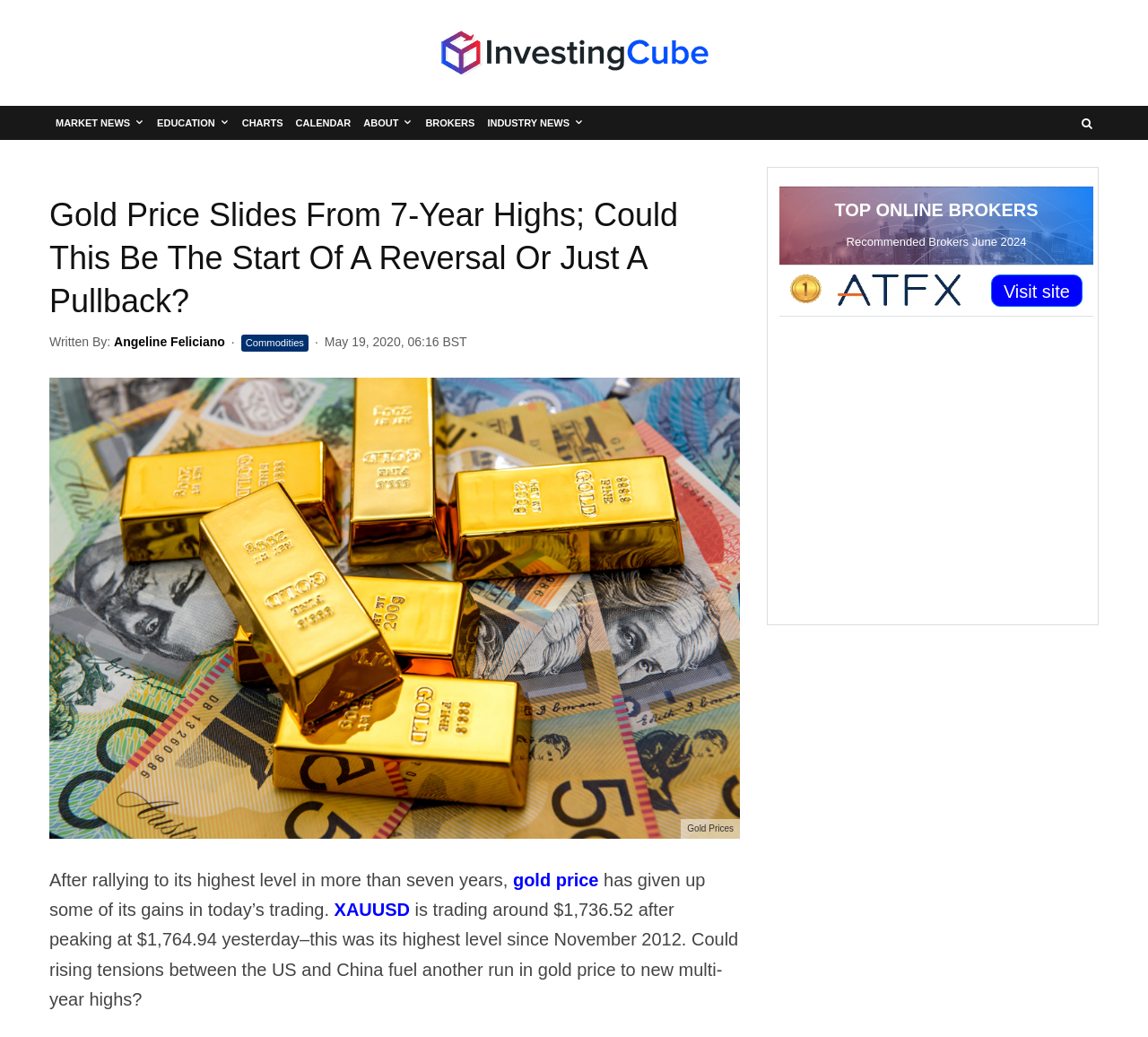What is the highest level gold price reached since November 2012?
Please respond to the question with a detailed and well-explained answer.

I found the answer by looking at the text that says 'is trading around $1,736.52 after peaking at $1,764.94 yesterday–this was its highest level since November 2012'.